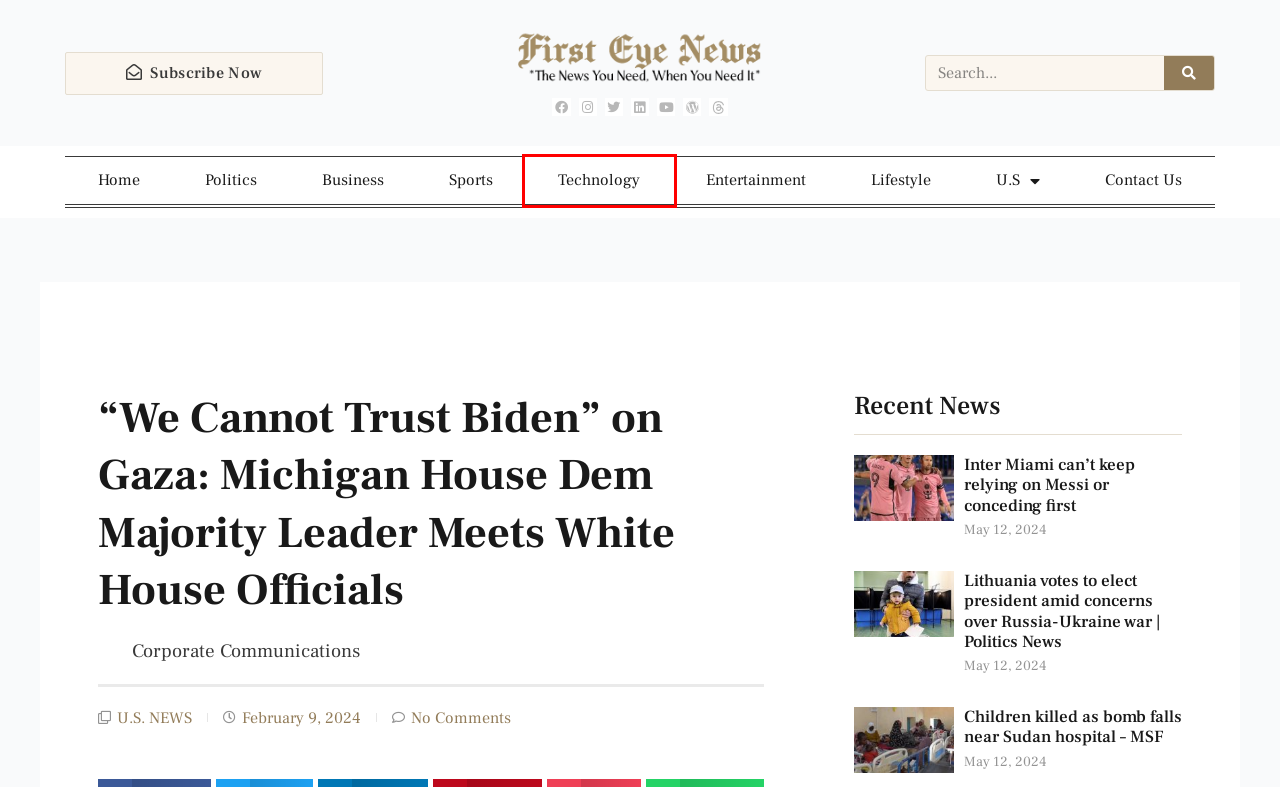You are looking at a webpage screenshot with a red bounding box around an element. Pick the description that best matches the new webpage after interacting with the element in the red bounding box. The possible descriptions are:
A. Politics - First Eye News
B. Sports - First Eye News
C. Inter Miami can't keep relying on Messi or conceding first - First Eye News
D. Technology - First Eye News
E. Corporate Communications - First Eye News
F. Home - First Eye News
G. Lifestyle - First Eye News
H. Contact Us - First Eye News

D